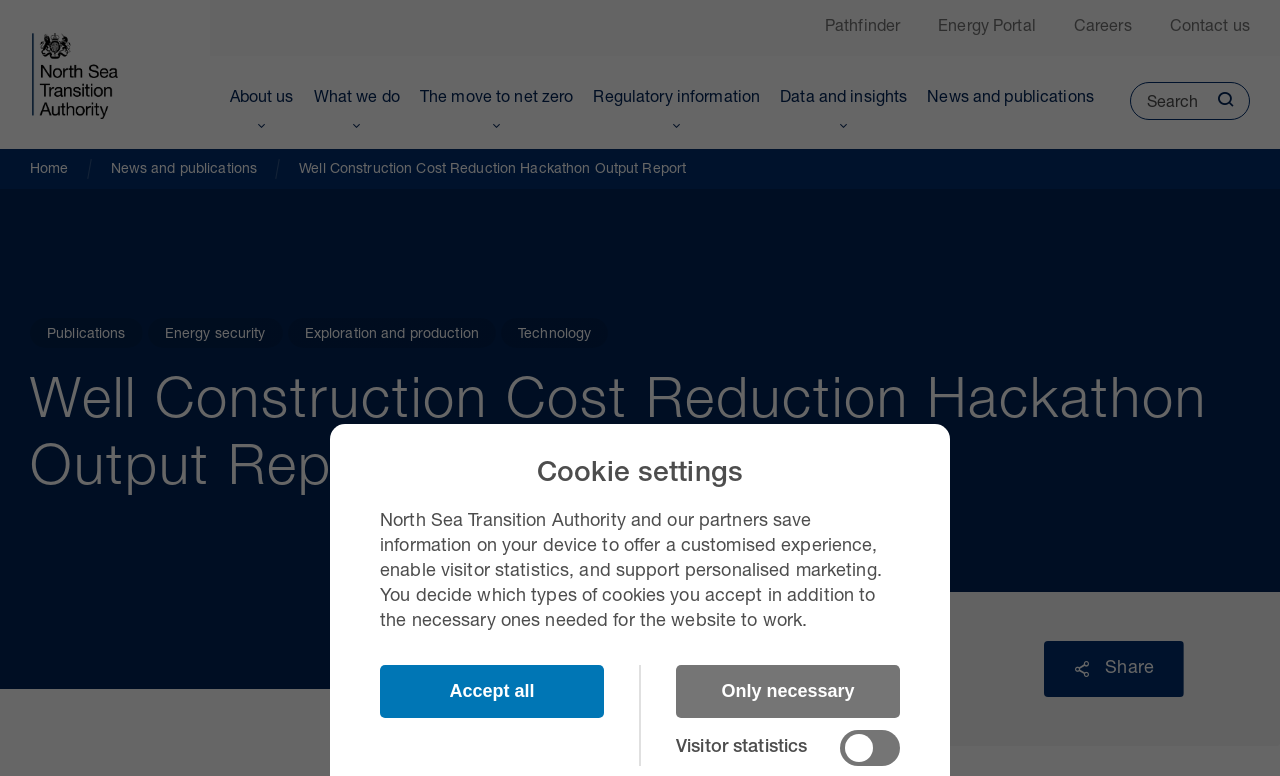Extract the heading text from the webpage.

Well Construction Cost Reduction Hackathon Output Report